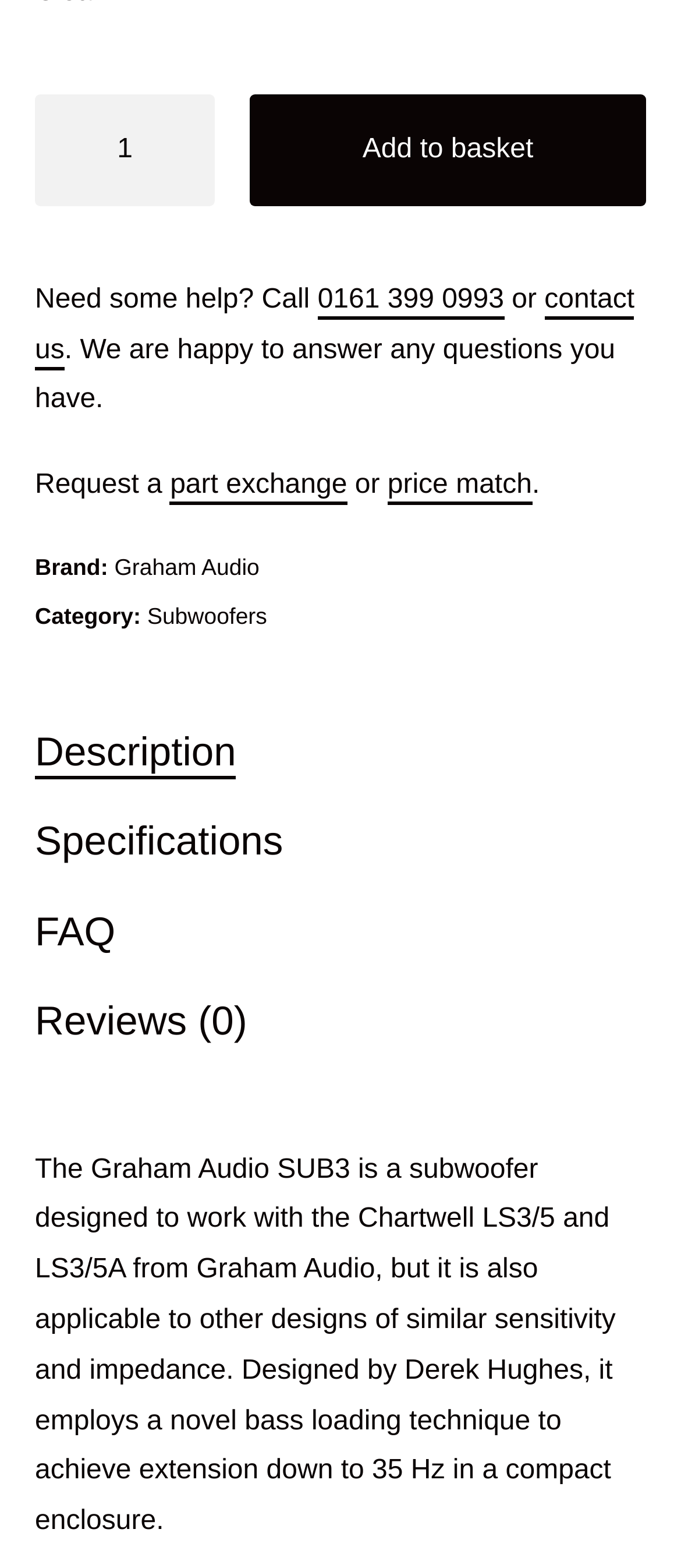Find the bounding box coordinates of the area that needs to be clicked in order to achieve the following instruction: "Call for help". The coordinates should be specified as four float numbers between 0 and 1, i.e., [left, top, right, bottom].

[0.466, 0.181, 0.74, 0.204]